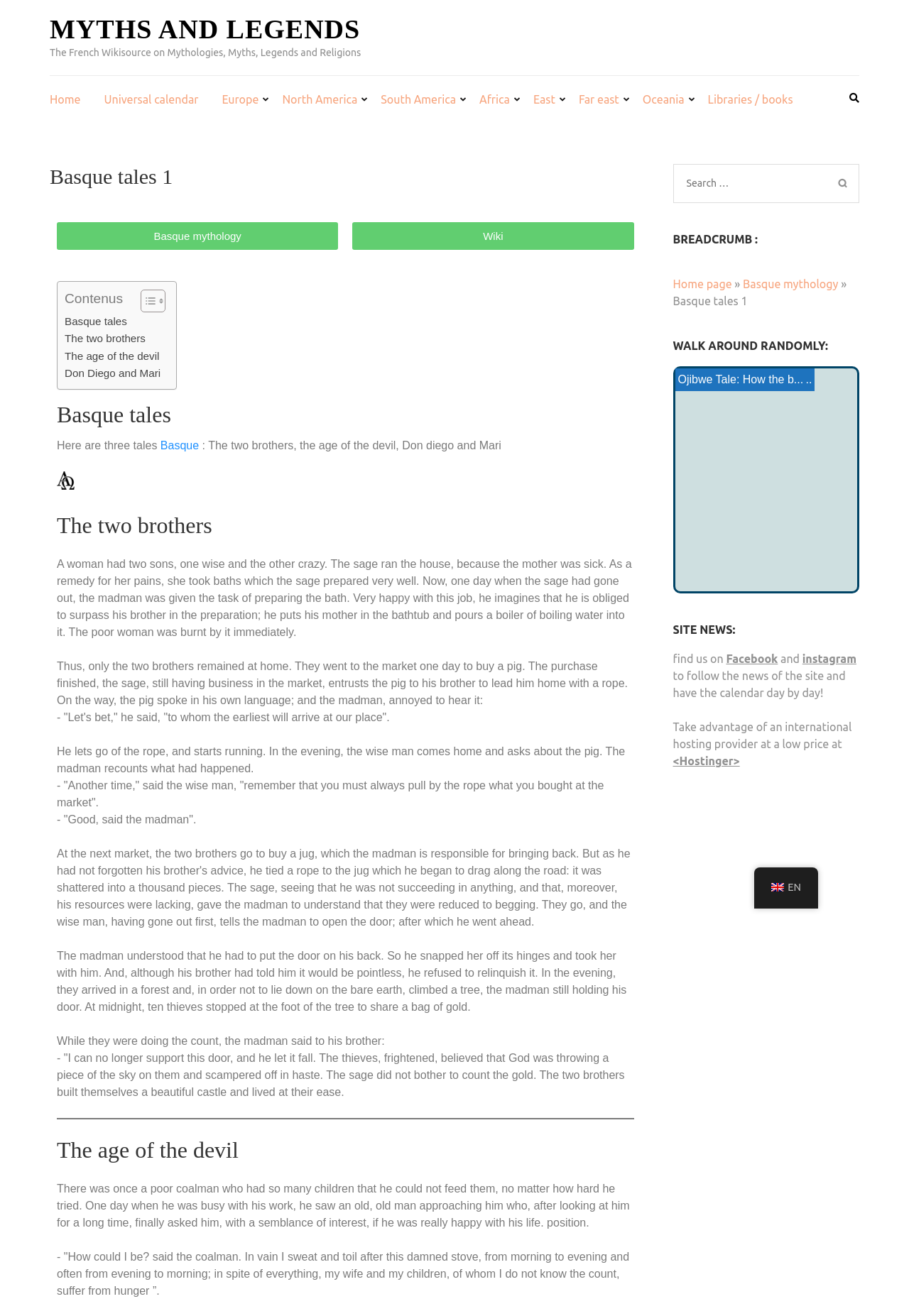Please identify the bounding box coordinates of the clickable region that I should interact with to perform the following instruction: "Visit the 'Facebook' page". The coordinates should be expressed as four float numbers between 0 and 1, i.e., [left, top, right, bottom].

[0.799, 0.496, 0.856, 0.505]